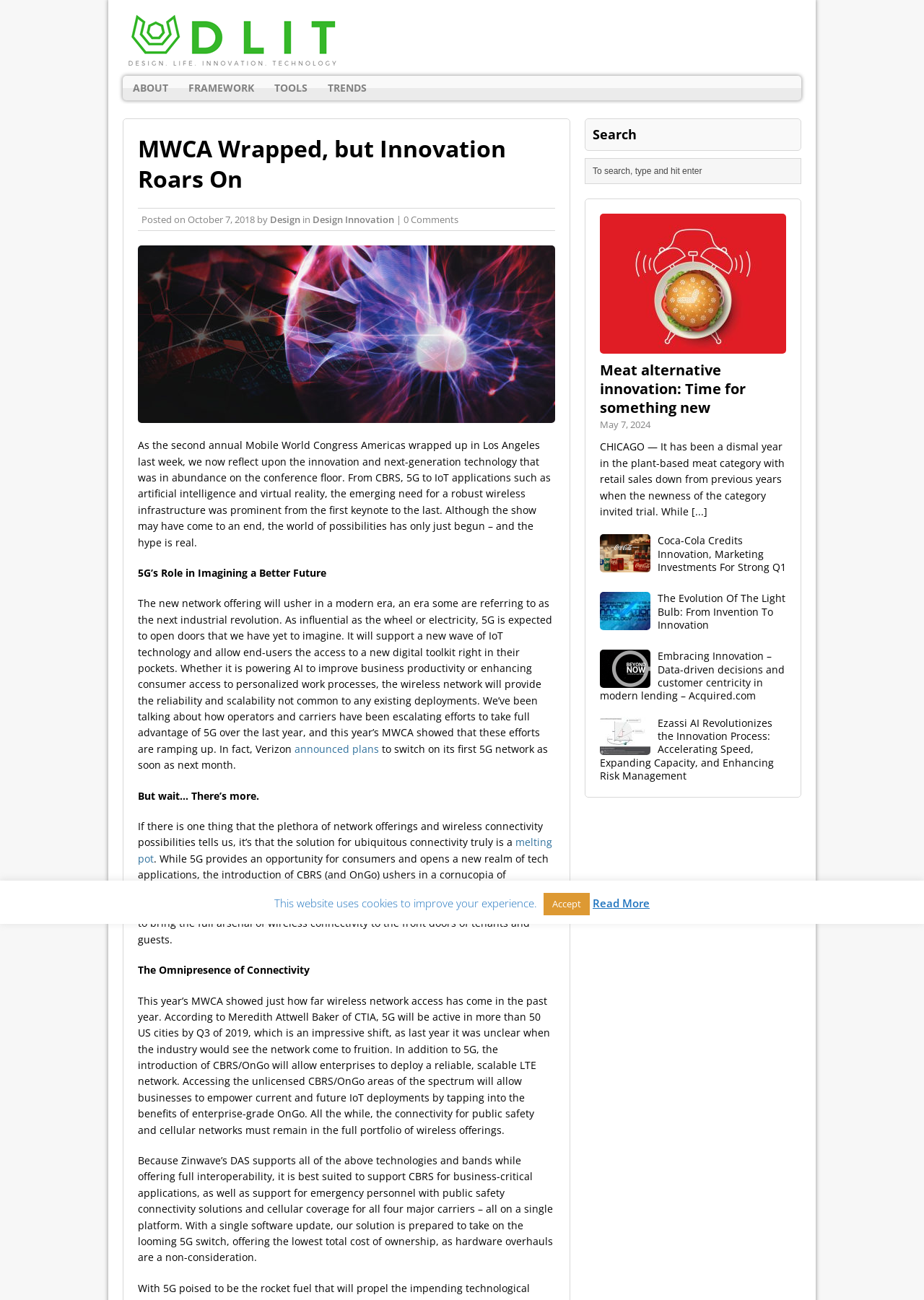How many links are there in the article?
Based on the visual, give a brief answer using one word or a short phrase.

More than 10